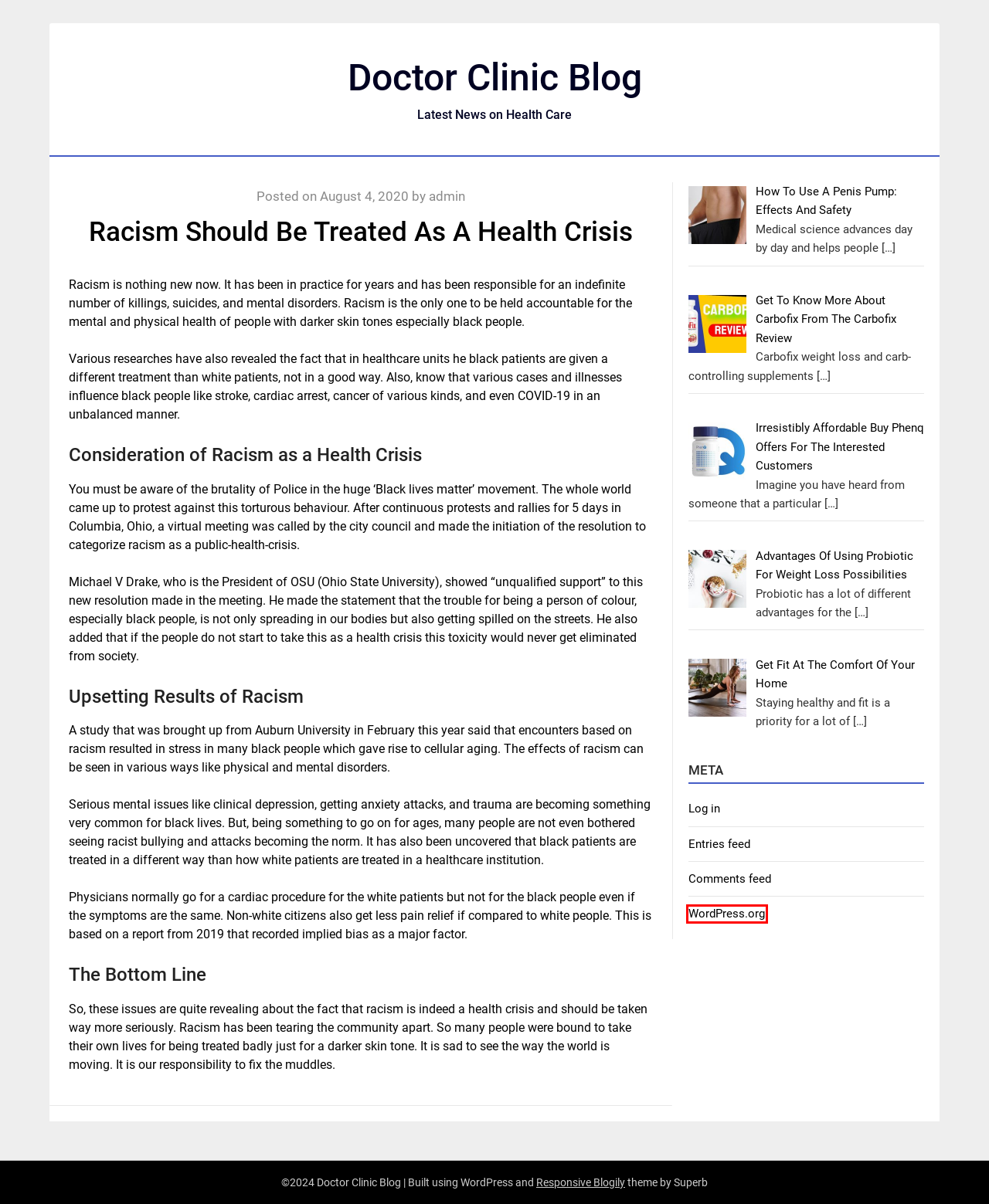You have a screenshot of a webpage with a red bounding box around an element. Identify the webpage description that best fits the new page that appears after clicking the selected element in the red bounding box. Here are the candidates:
A. Doctor Clinic Blog
B. How To Use A Penis Pump: Effects And Safety
C. Get To Know More About Carbofix From The Carbofix Review
D. Comments for Doctor Clinic Blog
E. Log In ‹ Doctor Clinic Blog — WordPress
F. Irresistibly Affordable Buy Phenq Offers For The Interested Customers
G. Blog Tool, Publishing Platform, and CMS – WordPress.org
H. Doctor Clinic Blog – Latest News on Health Care

G